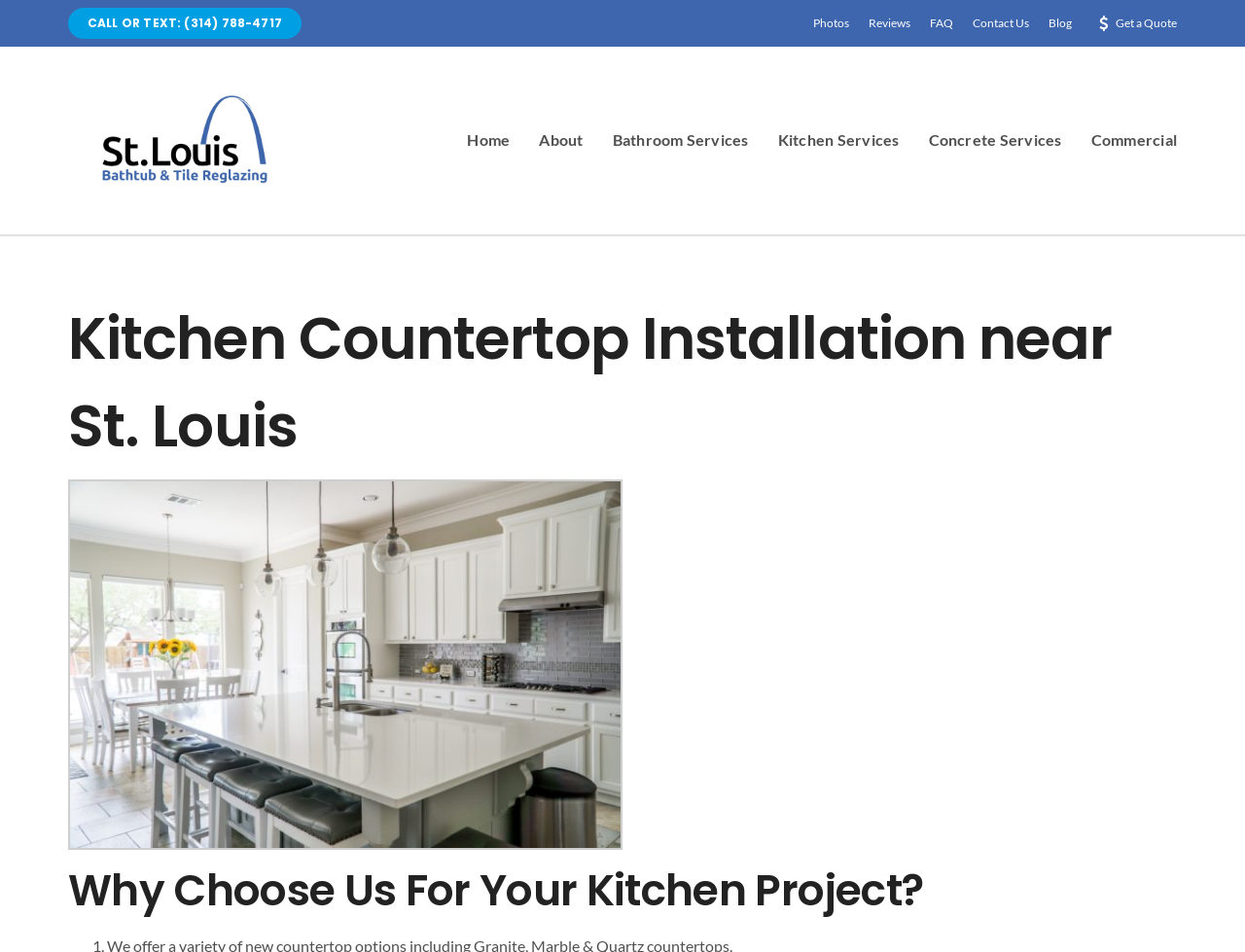What services are offered by the company?
Refer to the screenshot and deliver a thorough answer to the question presented.

I found the services by looking at the navigation menu elements, which include links to 'Bathroom Services', 'Kitchen Services', 'Concrete Services', and 'Commercial'.